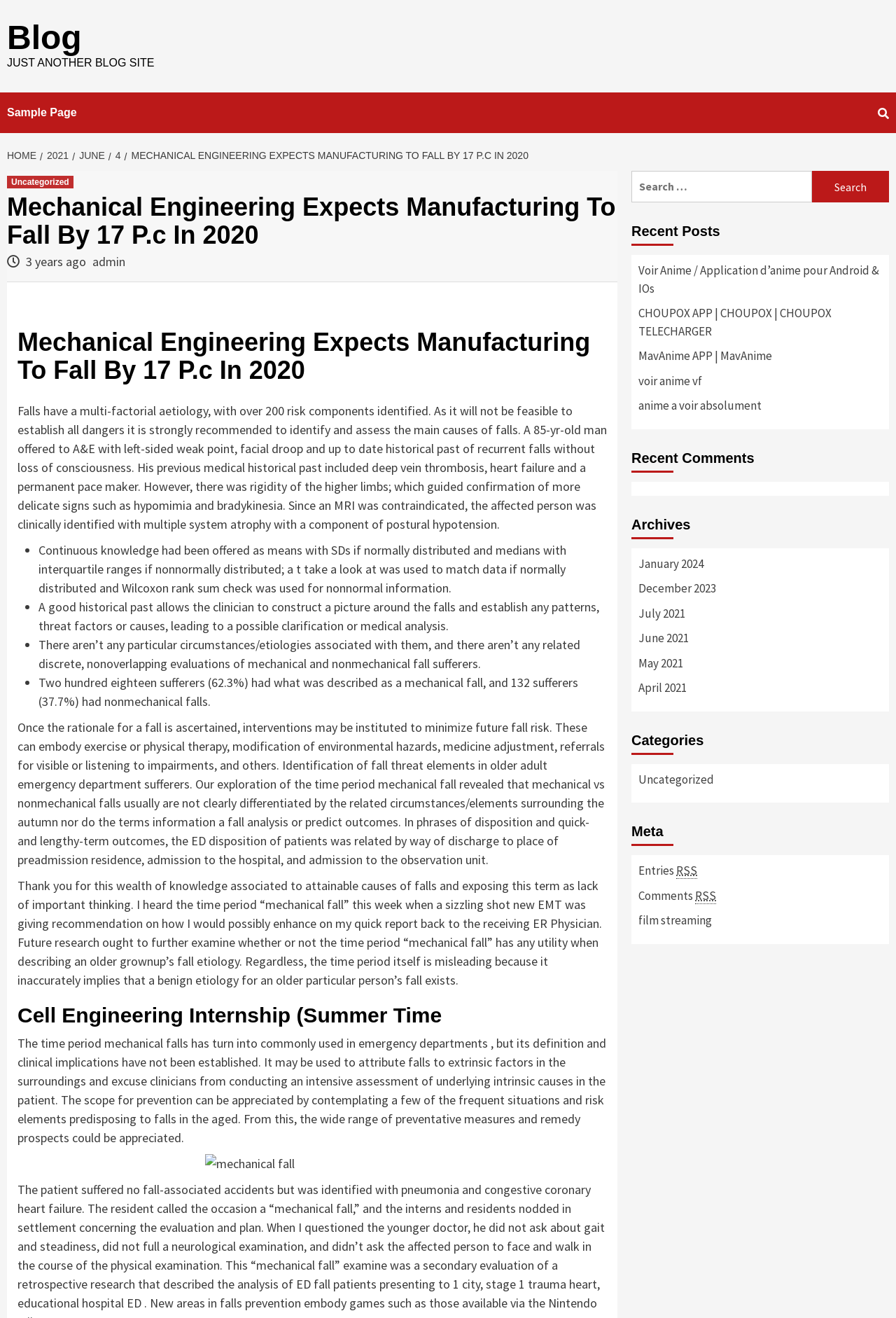Pinpoint the bounding box coordinates of the clickable element to carry out the following instruction: "Subscribe to 'Entries RSS'."

[0.712, 0.654, 0.984, 0.673]